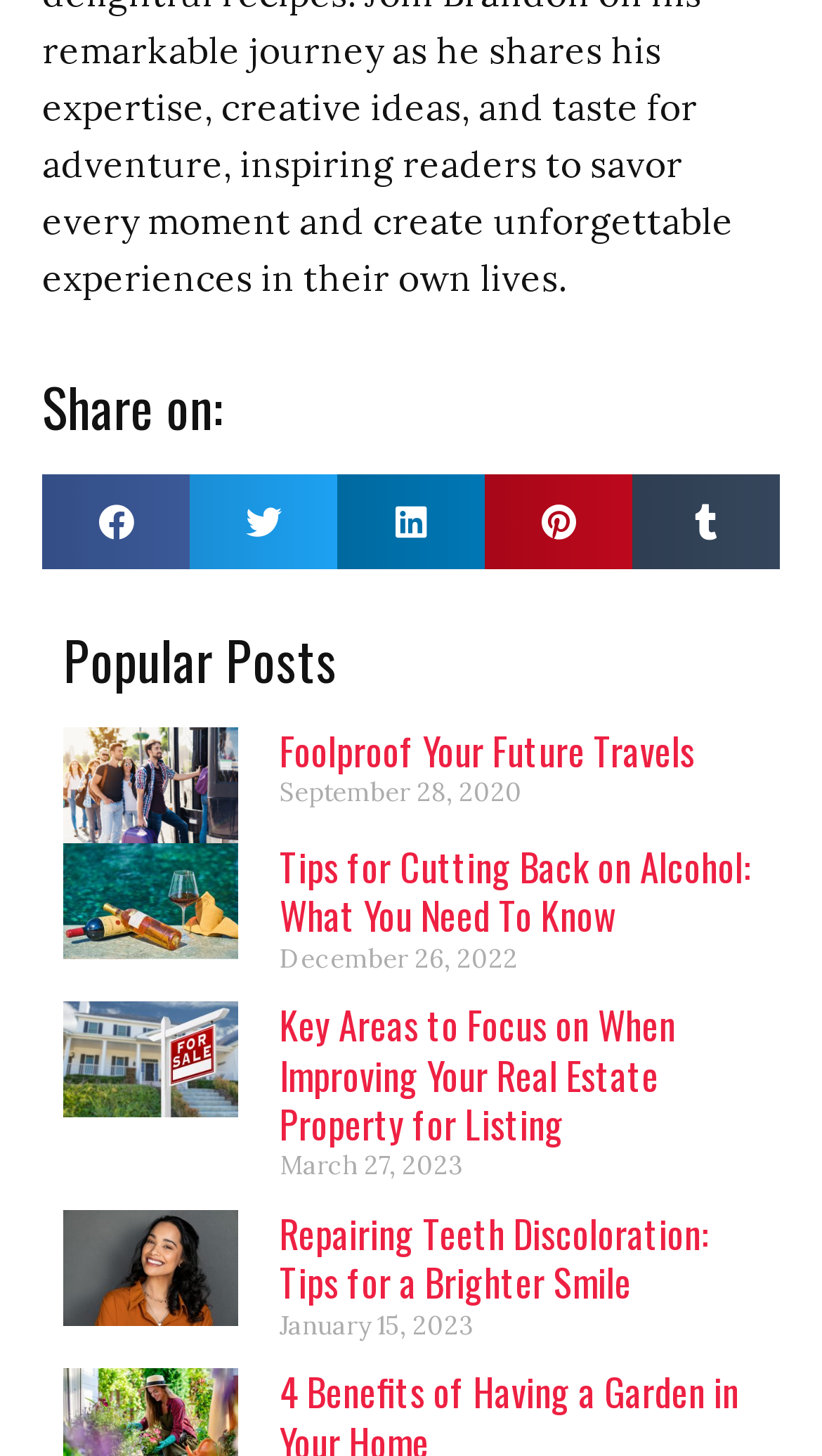Highlight the bounding box coordinates of the element that should be clicked to carry out the following instruction: "Share on facebook". The coordinates must be given as four float numbers ranging from 0 to 1, i.e., [left, top, right, bottom].

[0.051, 0.325, 0.231, 0.391]